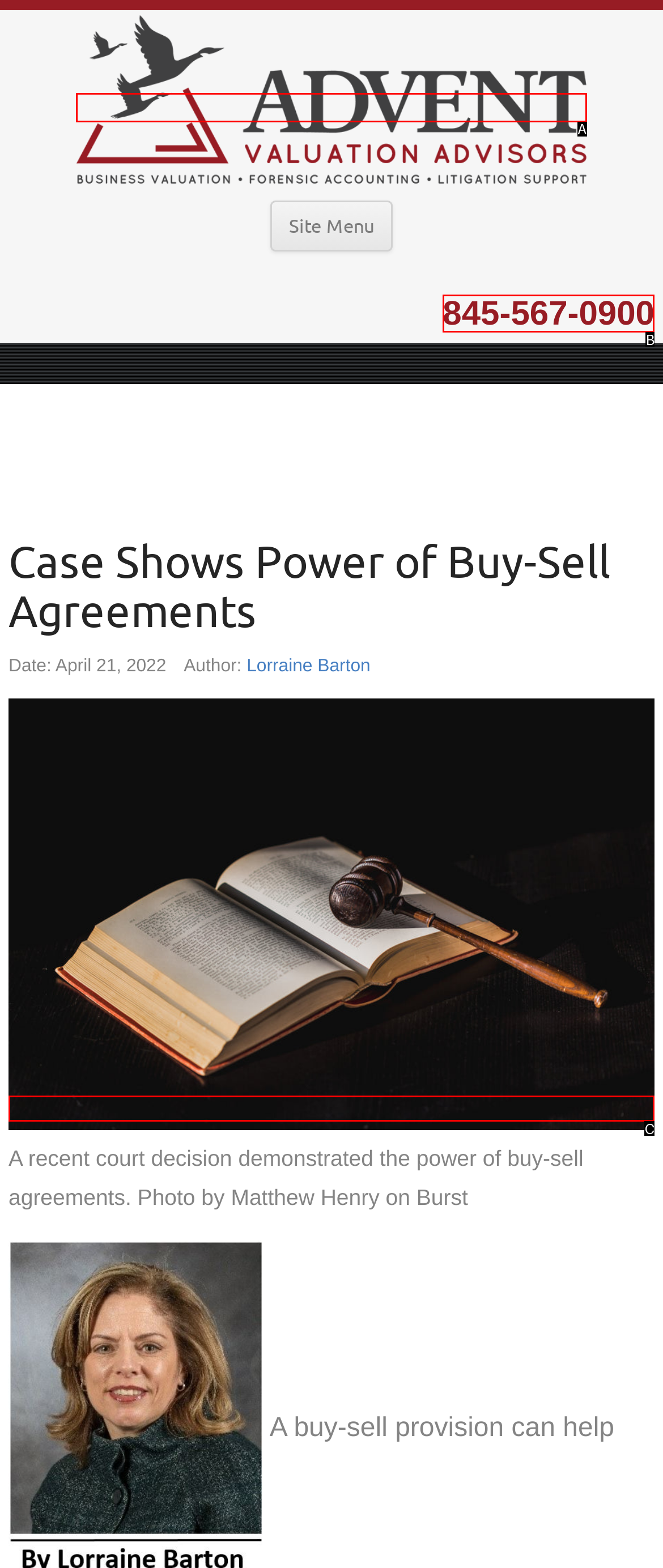Looking at the description: title="Advent Valuation Advisors", identify which option is the best match and respond directly with the letter of that option.

A